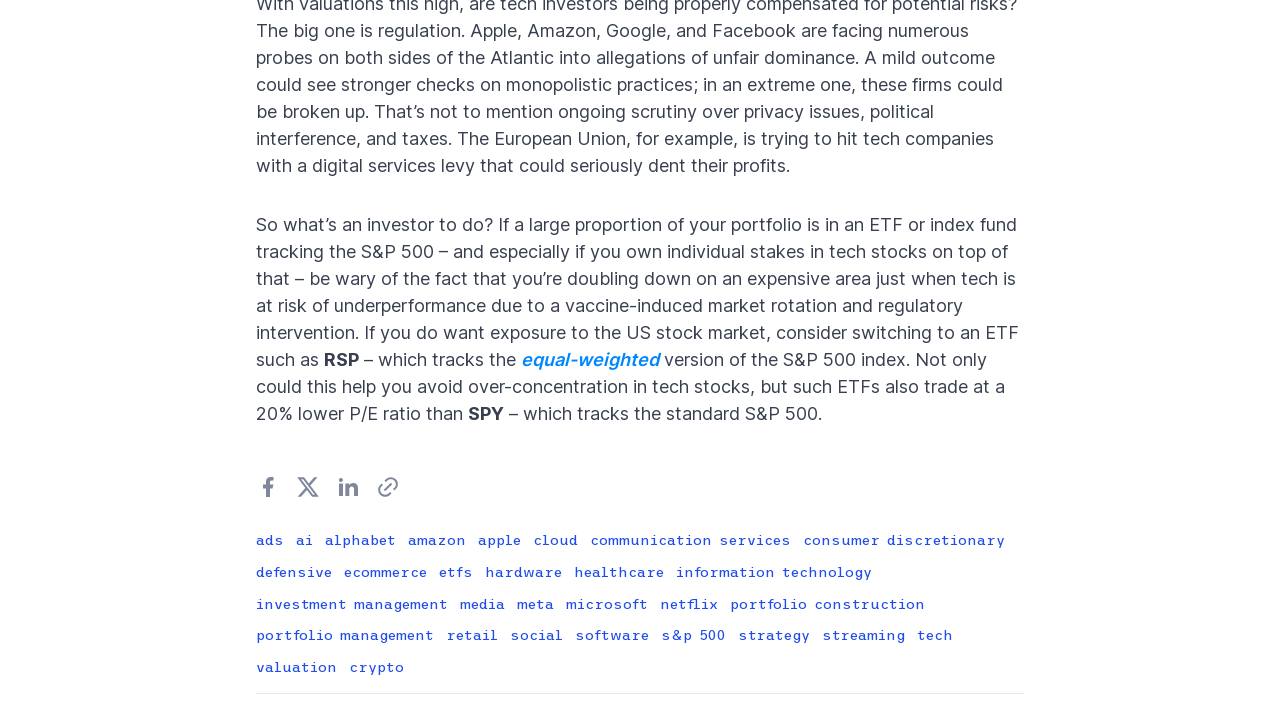Identify the bounding box coordinates for the element you need to click to achieve the following task: "Go to home page". Provide the bounding box coordinates as four float numbers between 0 and 1, in the form [left, top, right, bottom].

None